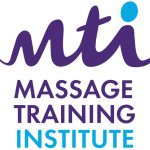Please answer the following query using a single word or phrase: 
What is the purpose of the logo?

Promoting professional massage training